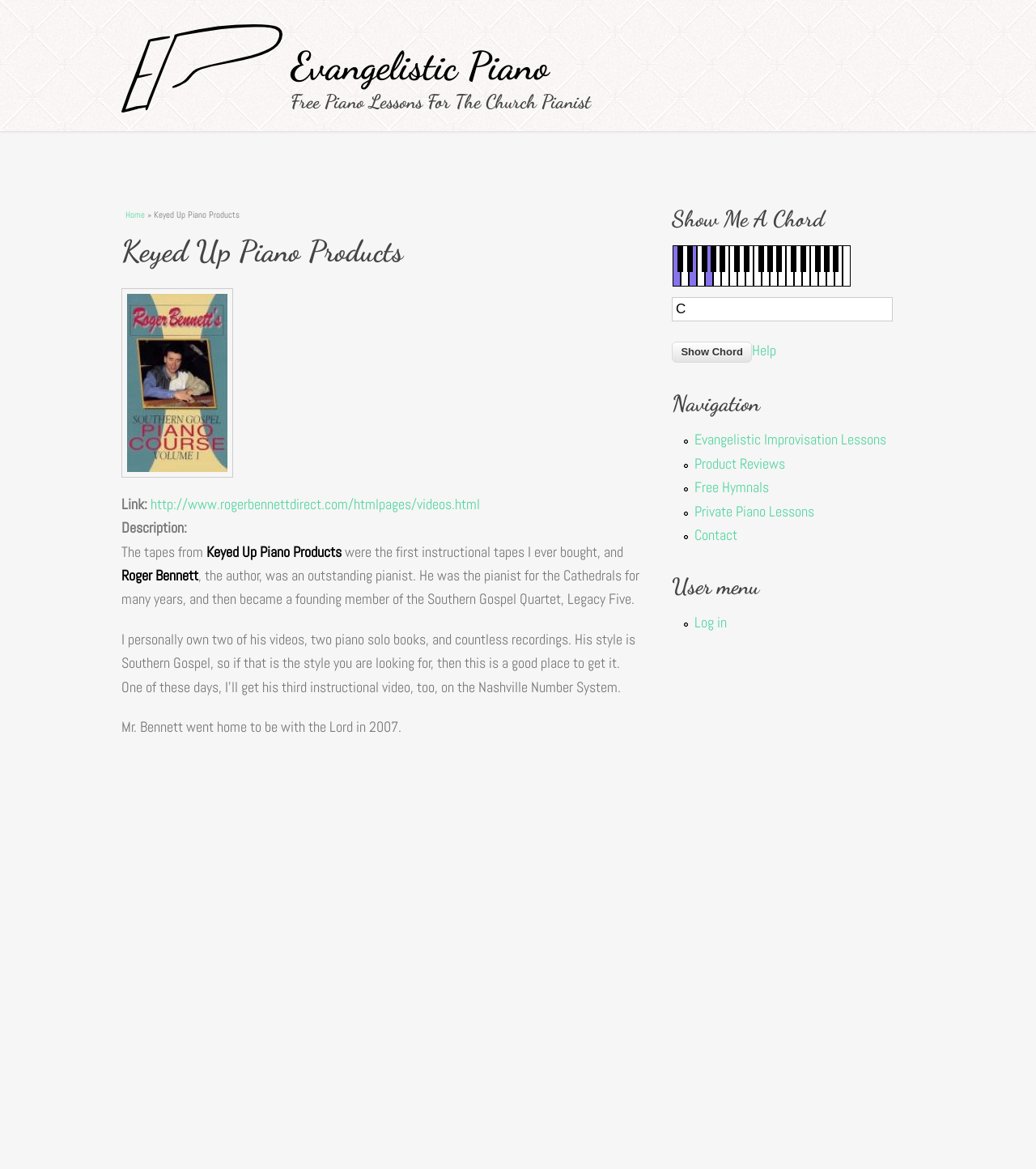Please answer the following question as detailed as possible based on the image: 
What type of products are sold on this website?

Based on the webpage content, I can see that the website is related to piano products, specifically Evangelistic Piano products. The website has links to piano lessons, product reviews, and other piano-related content, which suggests that the website sells piano products.